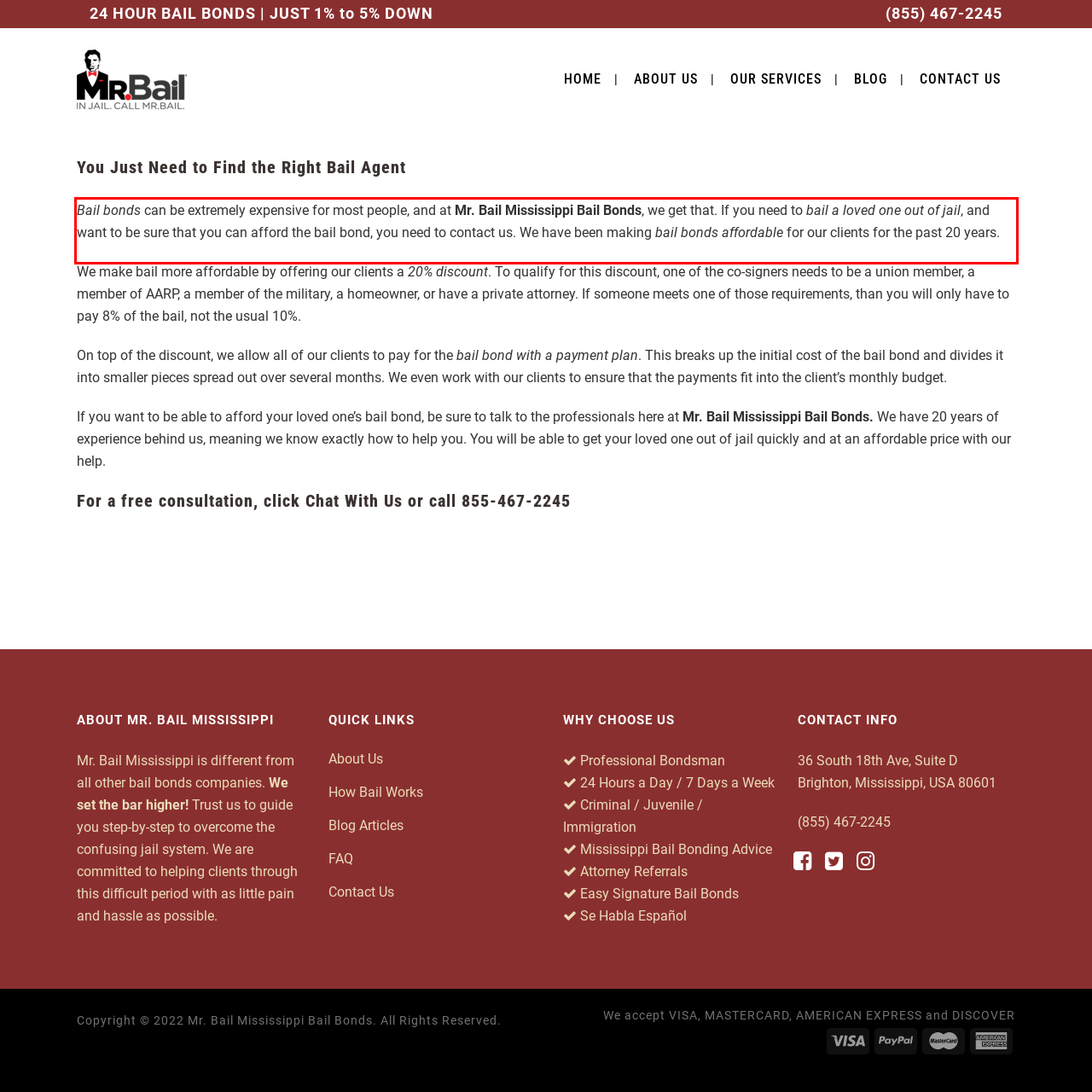Identify the text within the red bounding box on the webpage screenshot and generate the extracted text content.

Bail bonds can be extremely expensive for most people, and at Mr. Bail Mississippi Bail Bonds, we get that. If you need to bail a loved one out of jail, and want to be sure that you can afford the bail bond, you need to contact us. We have been making bail bonds affordable for our clients for the past 20 years.